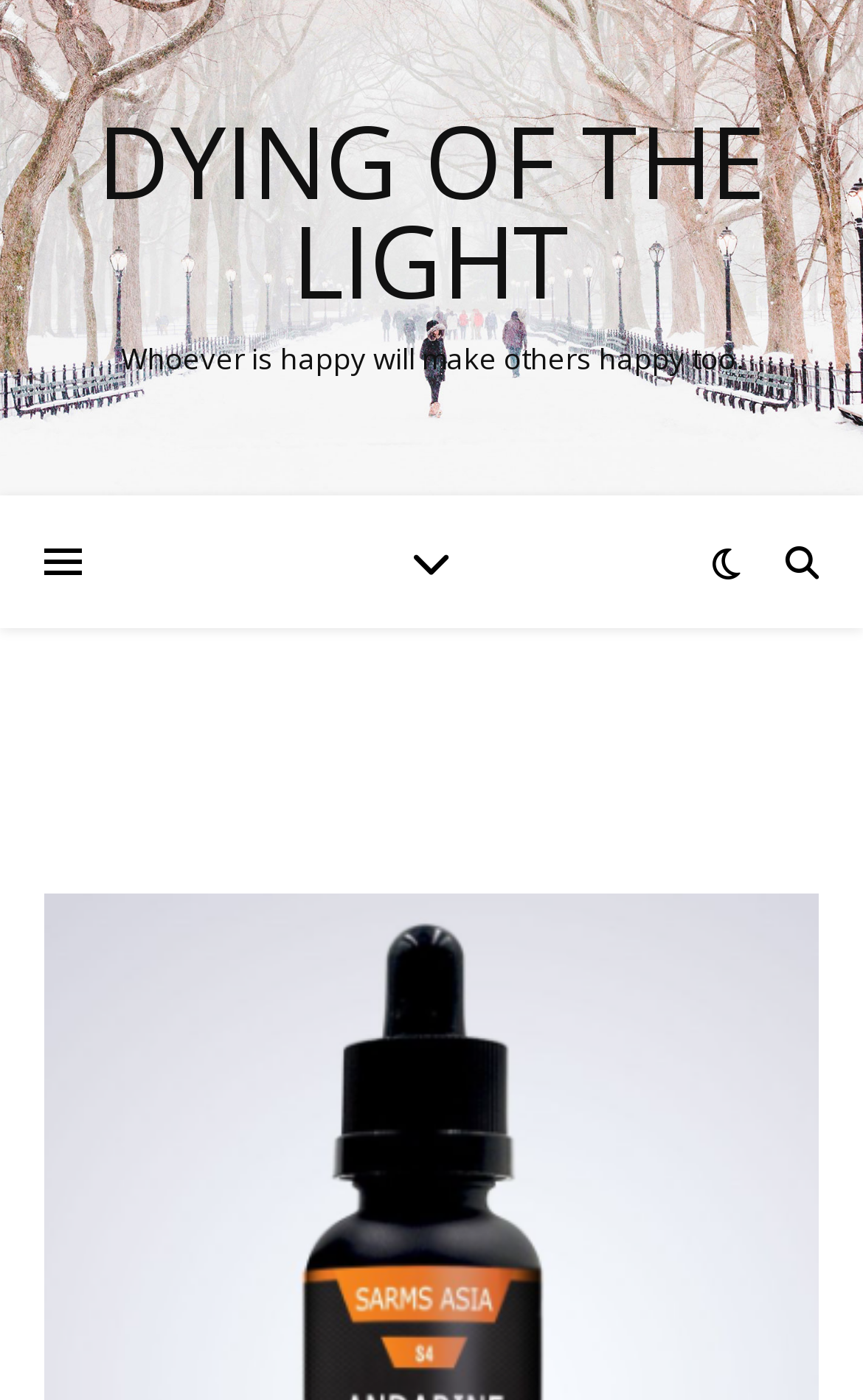What is the headline of the webpage?

Choose the Best Muscle Building Product for You: Tricks